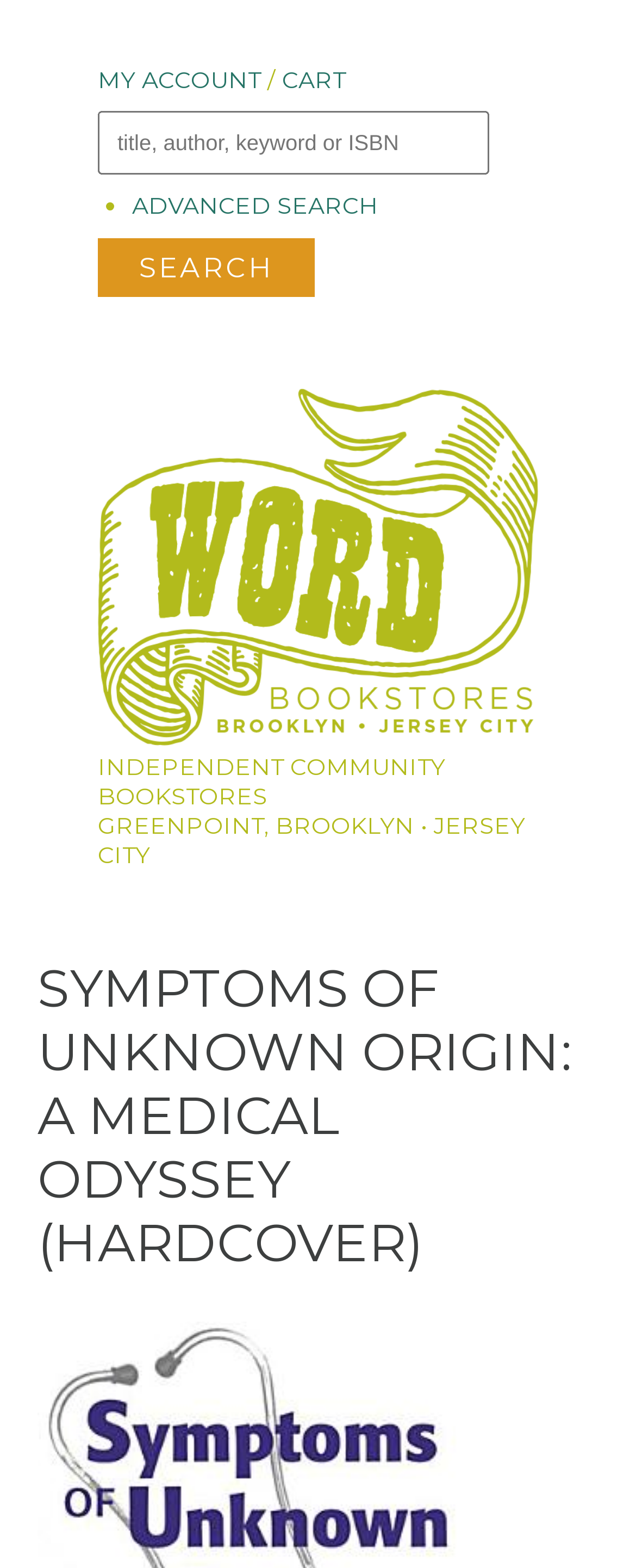Use a single word or phrase to answer the question:
What is the name of the book on this page?

Symptoms of Unknown Origin